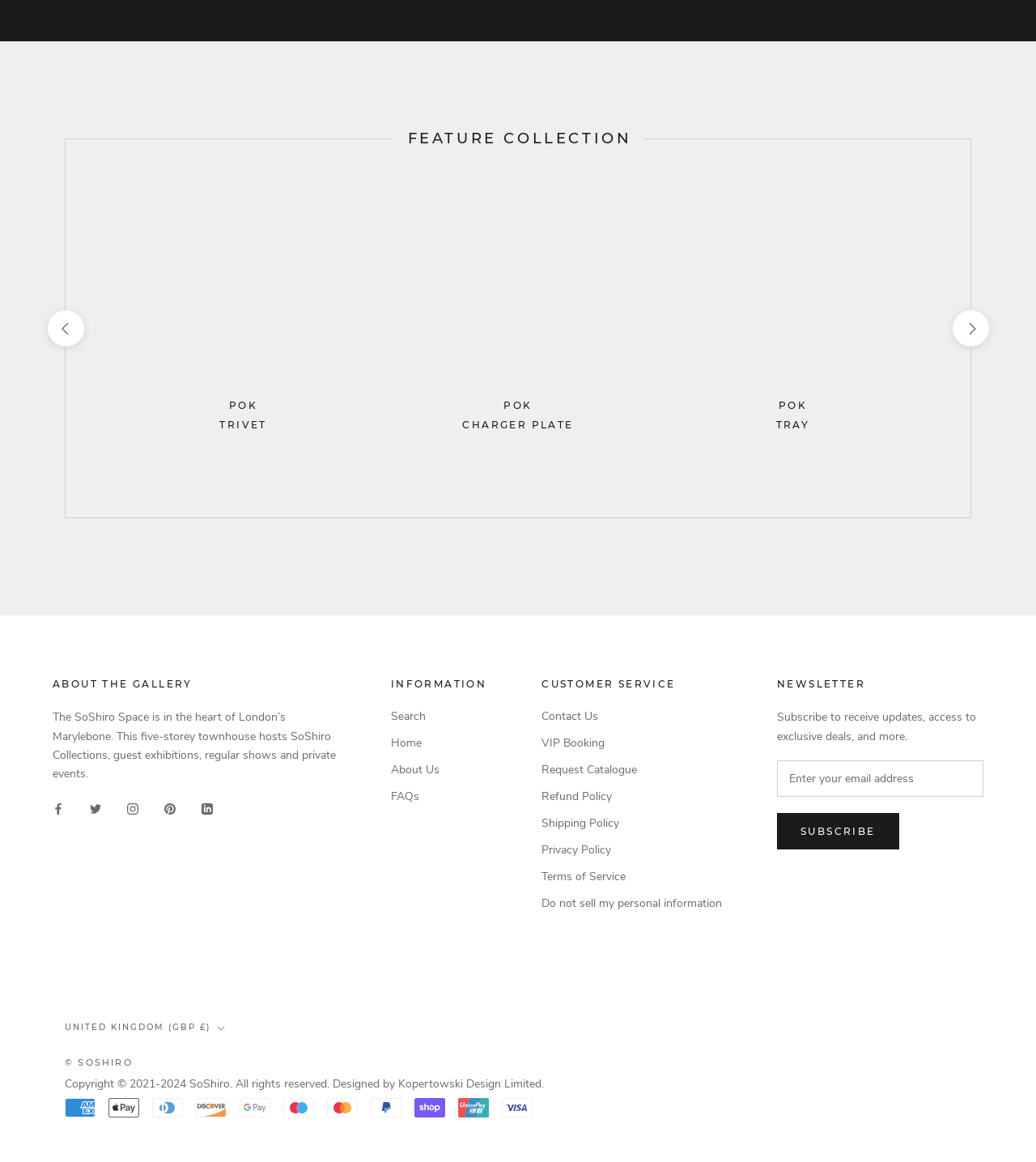Identify the bounding box coordinates of the specific part of the webpage to click to complete this instruction: "Click the 'previous' button".

[0.046, 0.267, 0.081, 0.298]